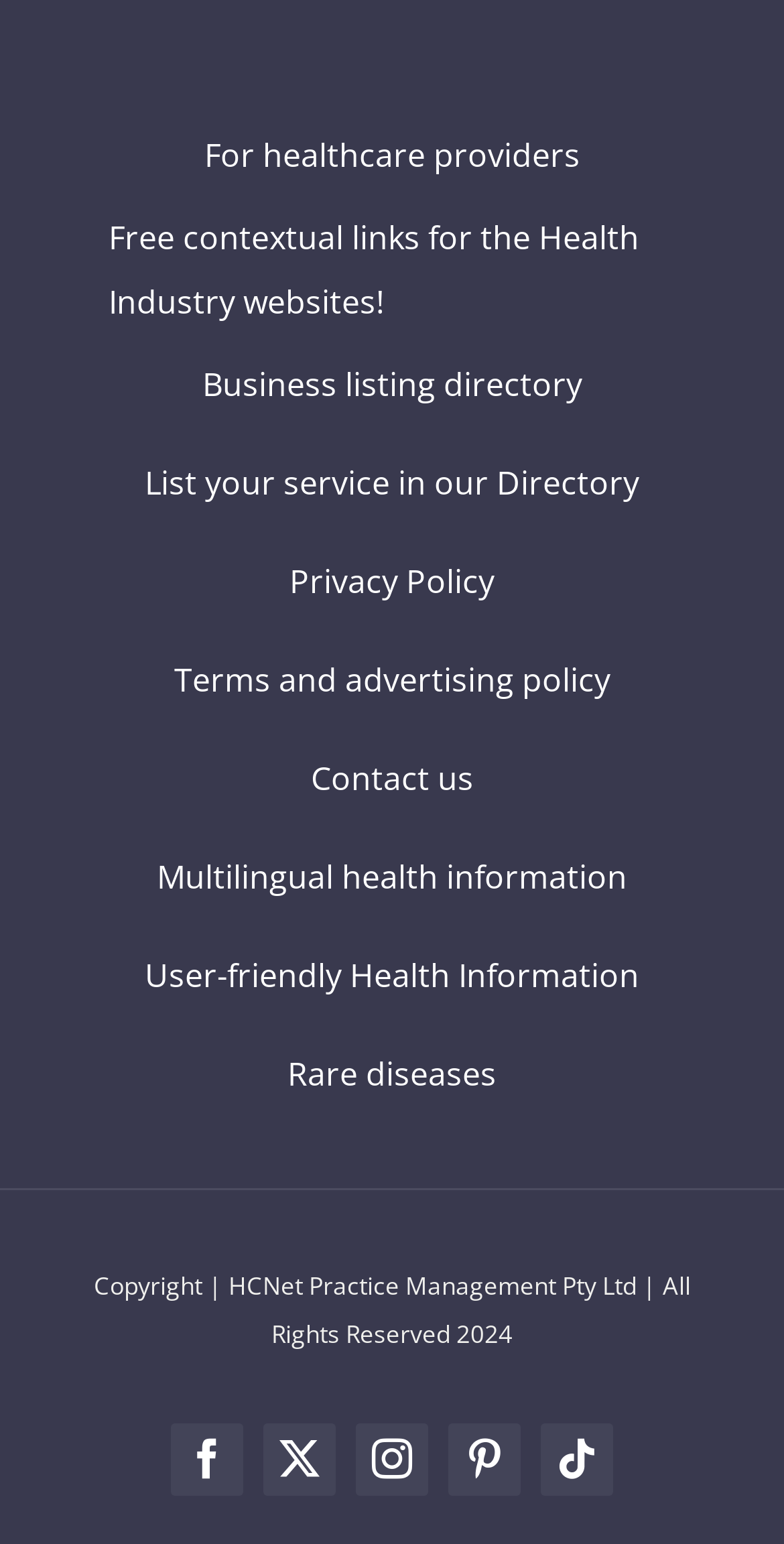How many links are in the navigation menu?
Using the visual information from the image, give a one-word or short-phrase answer.

9